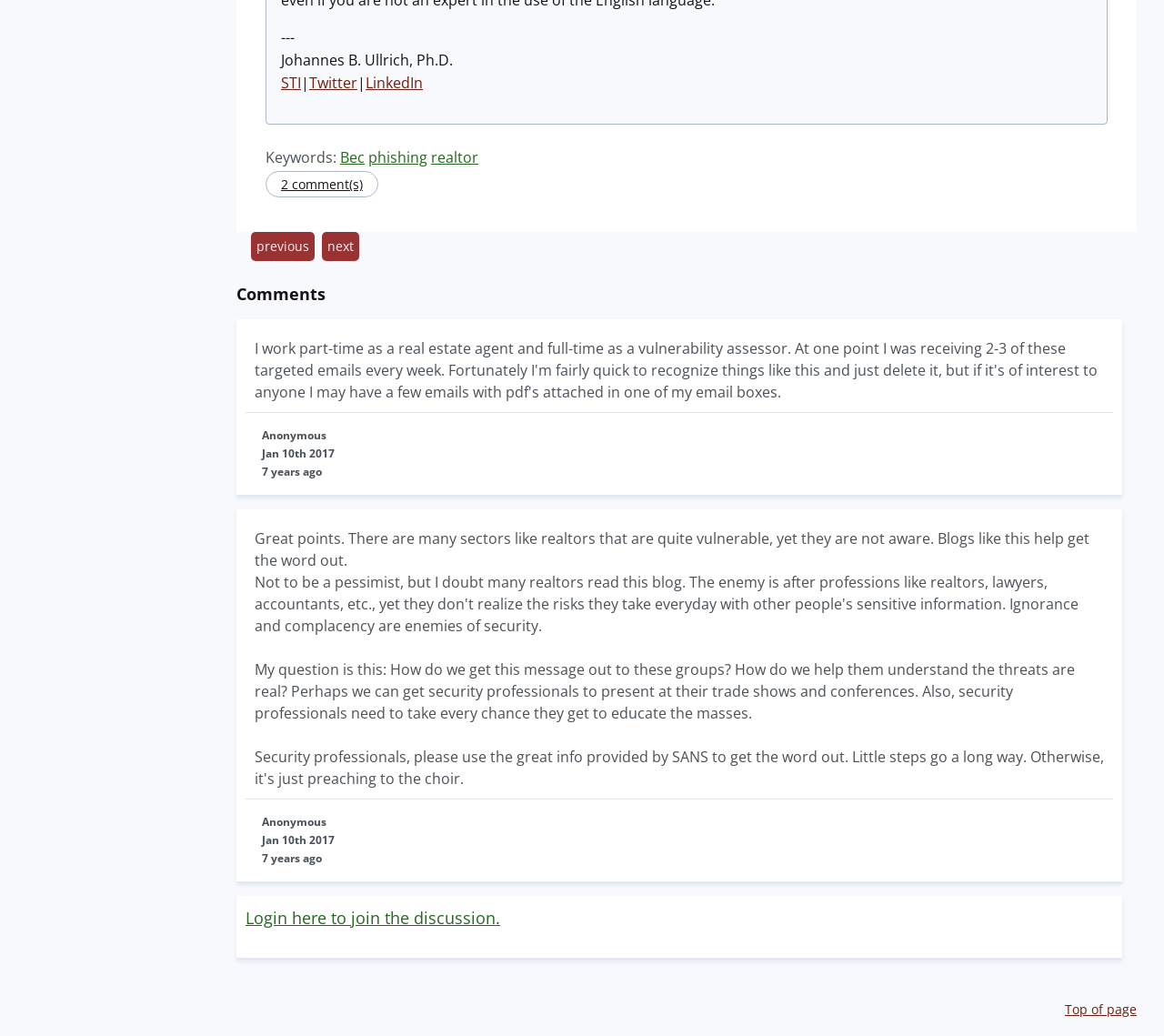How many comments are there?
Using the image as a reference, give a one-word or short phrase answer.

2